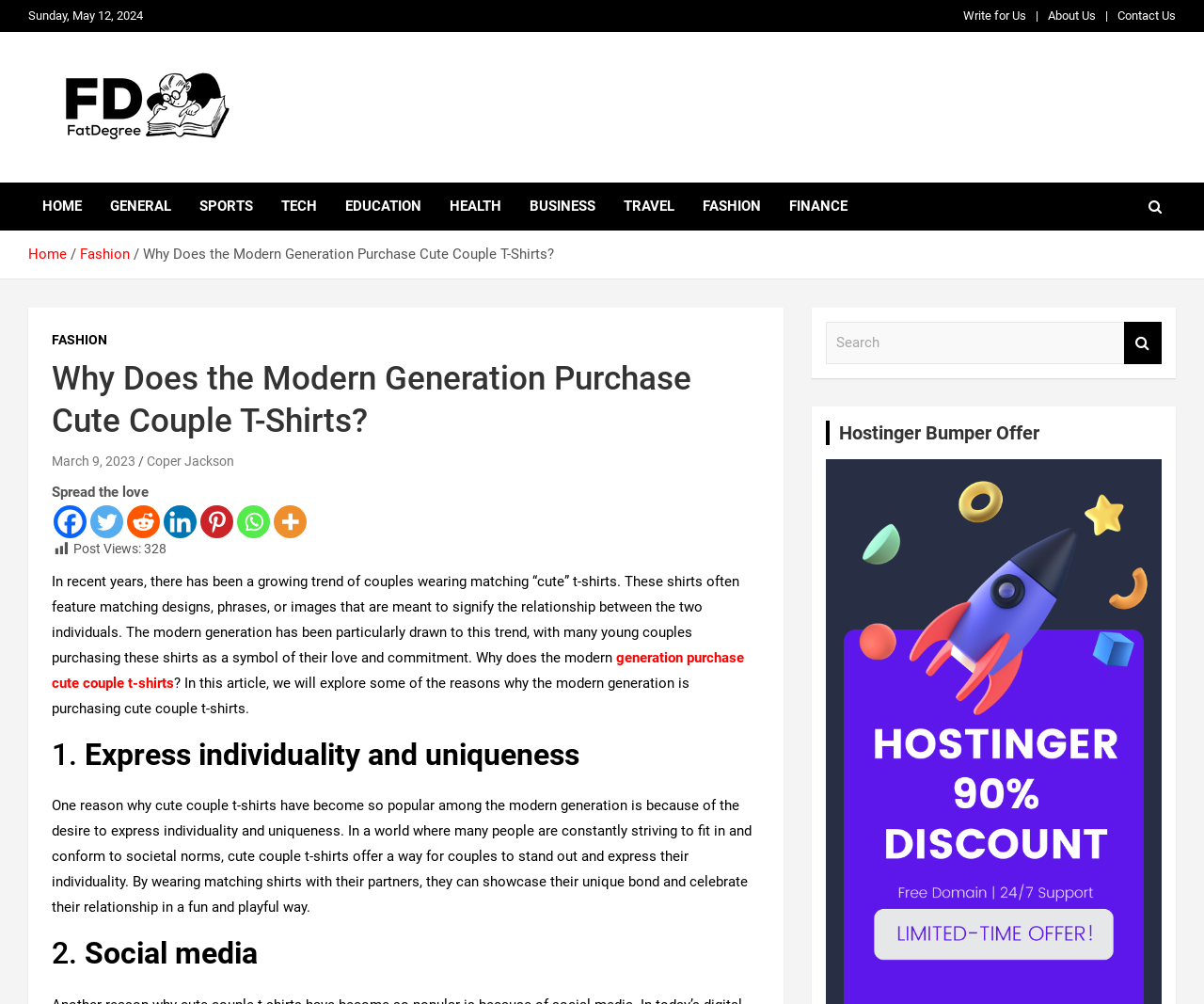How many links are in the navigation breadcrumbs?
Analyze the image and deliver a detailed answer to the question.

The navigation breadcrumbs are located at the top of the webpage, and they contain three links: 'Home', 'Fashion', and the title of the article 'Why Does the Modern Generation Purchase Cute Couple T-Shirts?'.